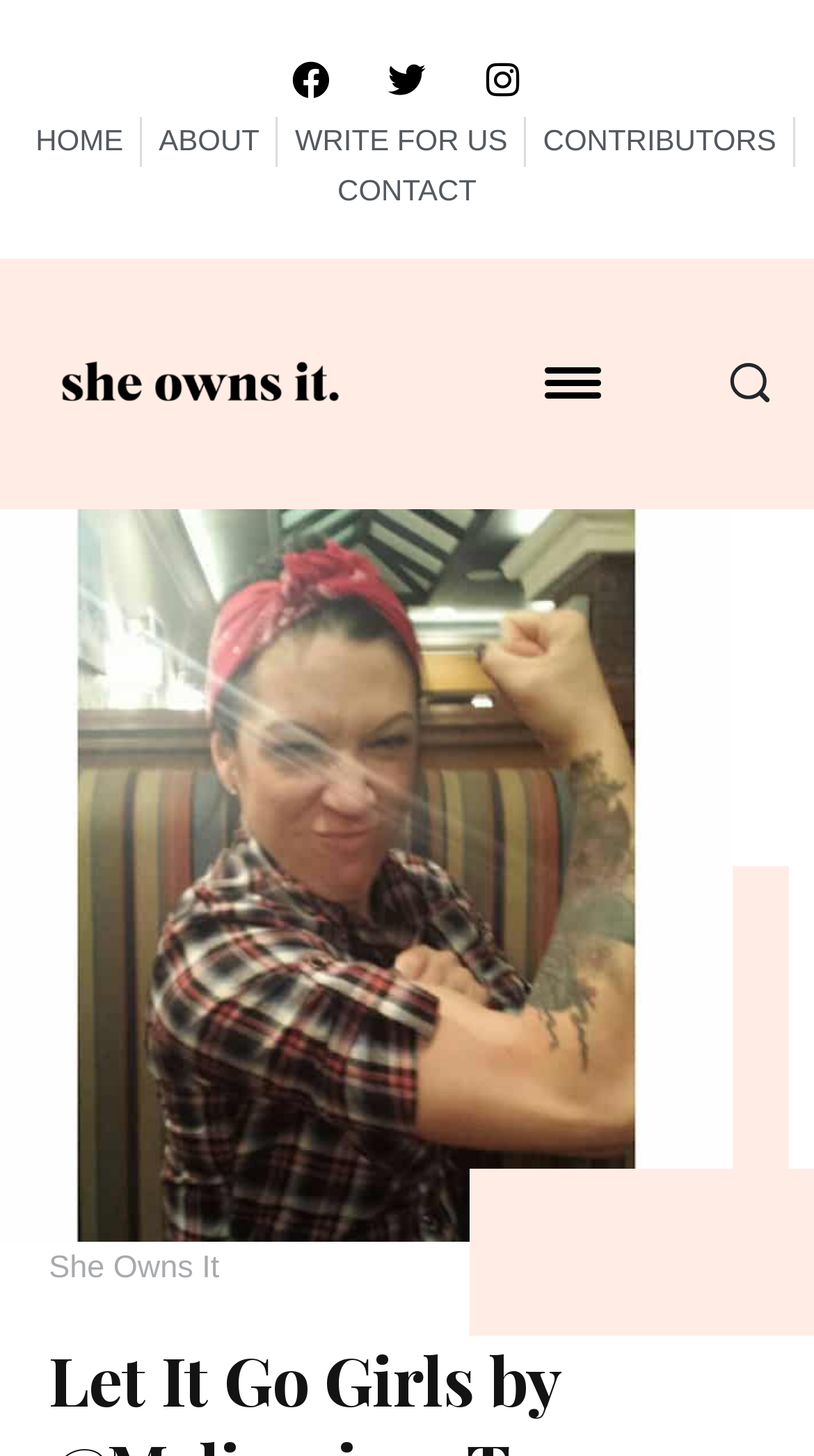Given the webpage screenshot and the description, determine the bounding box coordinates (top-left x, top-left y, bottom-right x, bottom-right y) that define the location of the UI element matching this description: She Owns It

[0.06, 0.858, 0.269, 0.882]